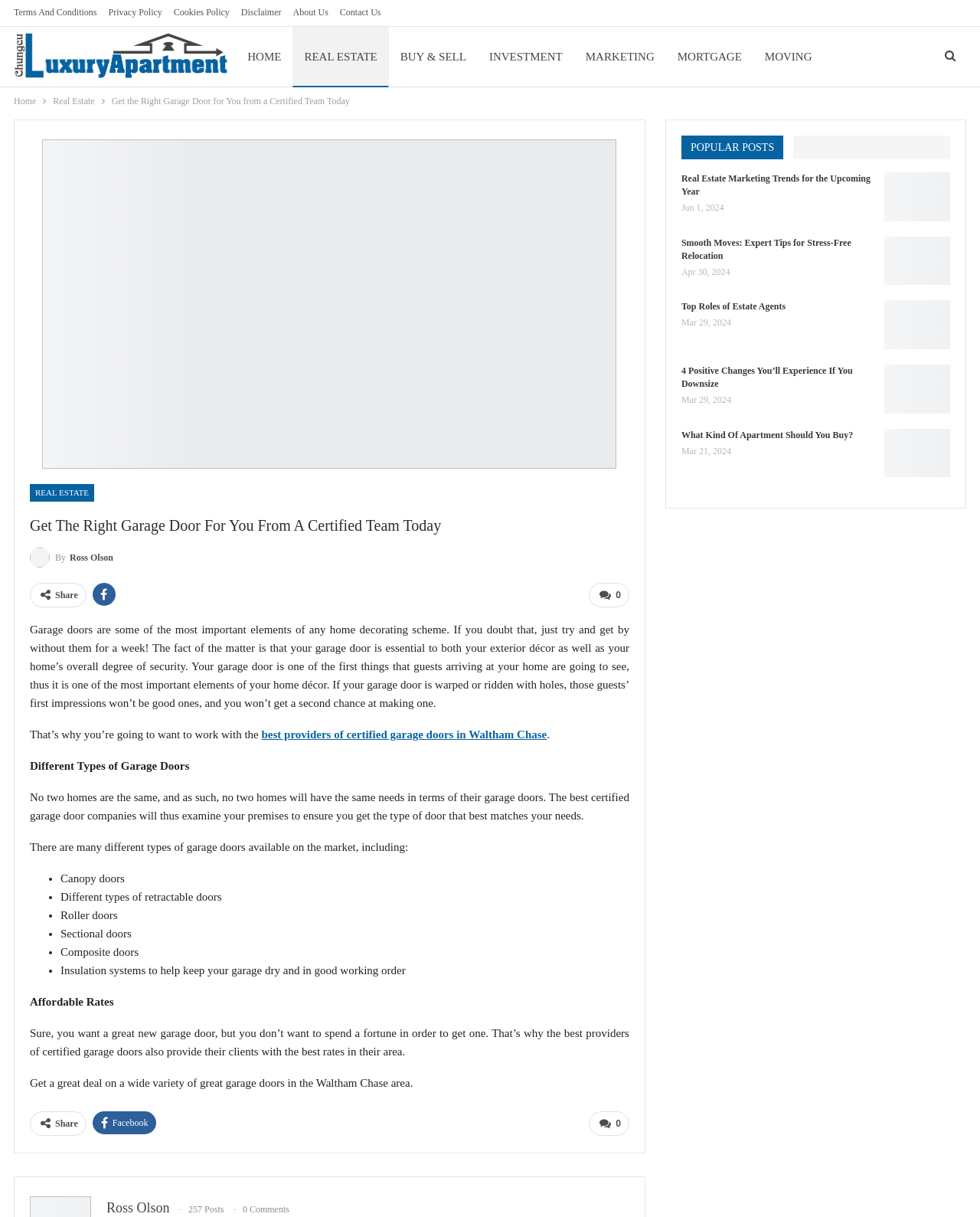Please provide the bounding box coordinates for the element that needs to be clicked to perform the following instruction: "Click on the 'REAL ESTATE' link". The coordinates should be given as four float numbers between 0 and 1, i.e., [left, top, right, bottom].

[0.298, 0.012, 0.392, 0.061]